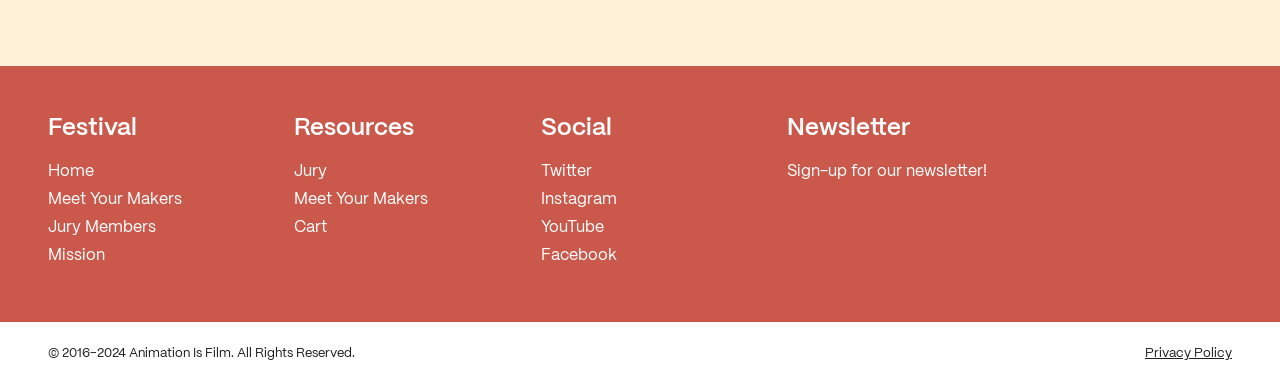What is the category of the 'Meet Your Makers' link?
Based on the image, provide a one-word or brief-phrase response.

Festival